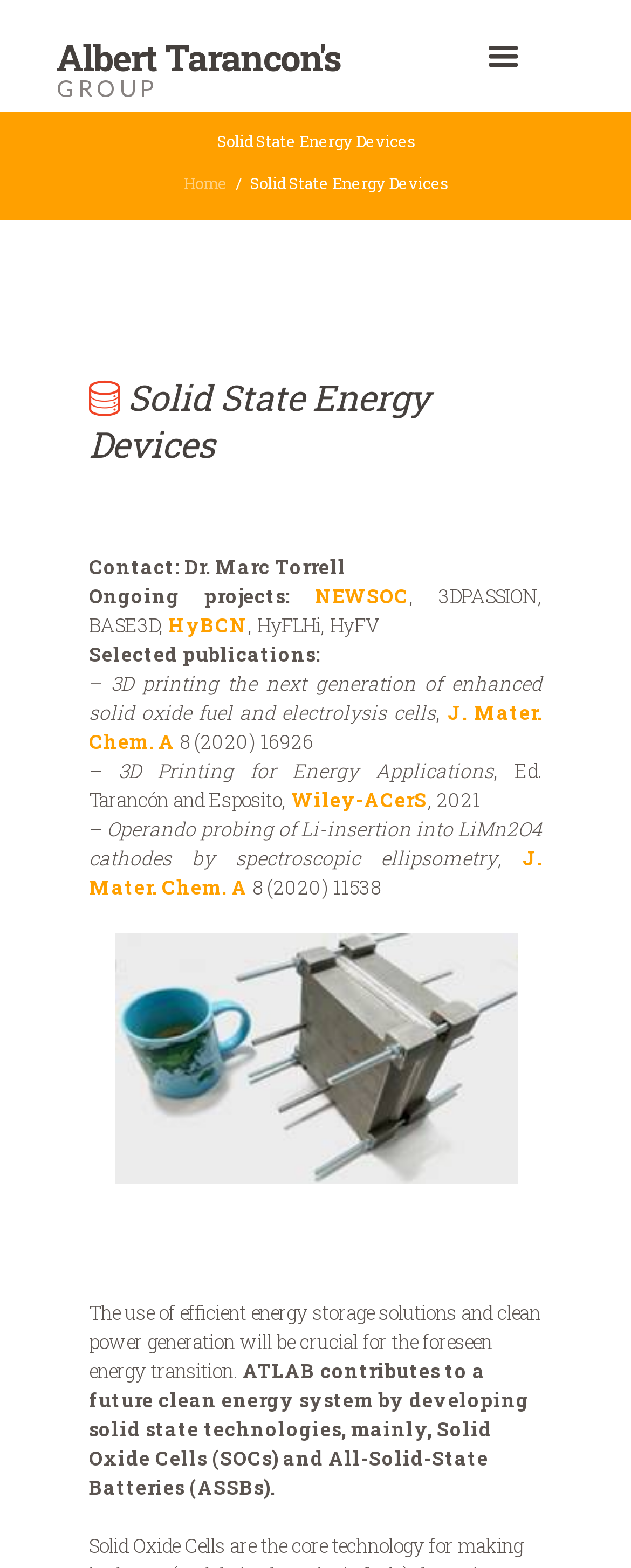Produce an elaborate caption capturing the essence of the webpage.

The webpage is about Solid State Energy Devices, specifically Albert Tarancon's group. At the top, there is a heading "Solid State Energy Devices" followed by a link to "Albert Tarancon's GROUP". Below this, there is a navigation menu with a link to "Home". 

On the left side, there is a section with contact information, including the name "Dr. Marc Torrell". Below this, there is a list of ongoing projects, including "NEWSOC", "3DPASSION", "BASE3D", "HyBCN", "HyFLHi", and "HyFV". 

Further down, there is a section for selected publications, which includes three entries. The first entry is about 3D printing for enhanced solid oxide fuel and electrolysis cells, with a link to the publication "J. Mater. Chem. A". The second entry is about a book titled "3D Printing for Energy Applications", edited by Tarancón and Esposito, with a link to the publisher "Wiley-ACerS". The third entry is about operando probing of Li-insertion into LiMn2O4 cathodes by spectroscopic ellipsometry, with a link to the publication "J. Mater. Chem. A" again.

At the bottom of the page, there is a paragraph describing the importance of efficient energy storage solutions and clean power generation for the energy transition. Below this, there is another paragraph explaining that ATLAb contributes to a future clean energy system by developing solid state technologies, mainly Solid Oxide Cells (SOCs) and All-Solid-State Batteries (ASSBs). On the right side, near the bottom, there is a small icon represented by "\ue835".